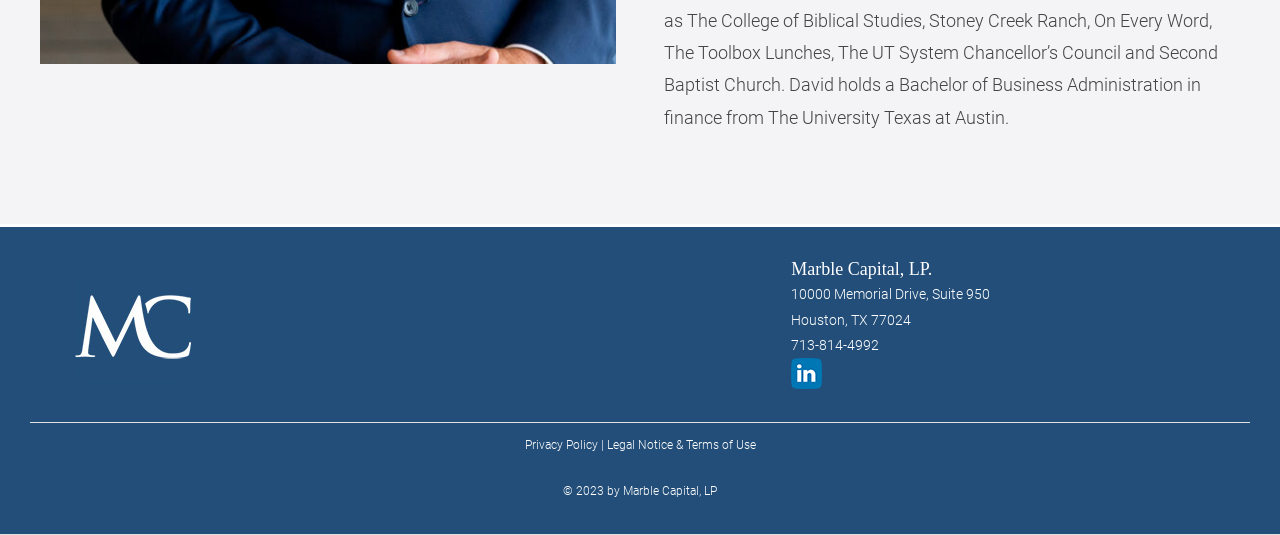What is the phone number?
Give a one-word or short phrase answer based on the image.

713-814-4992